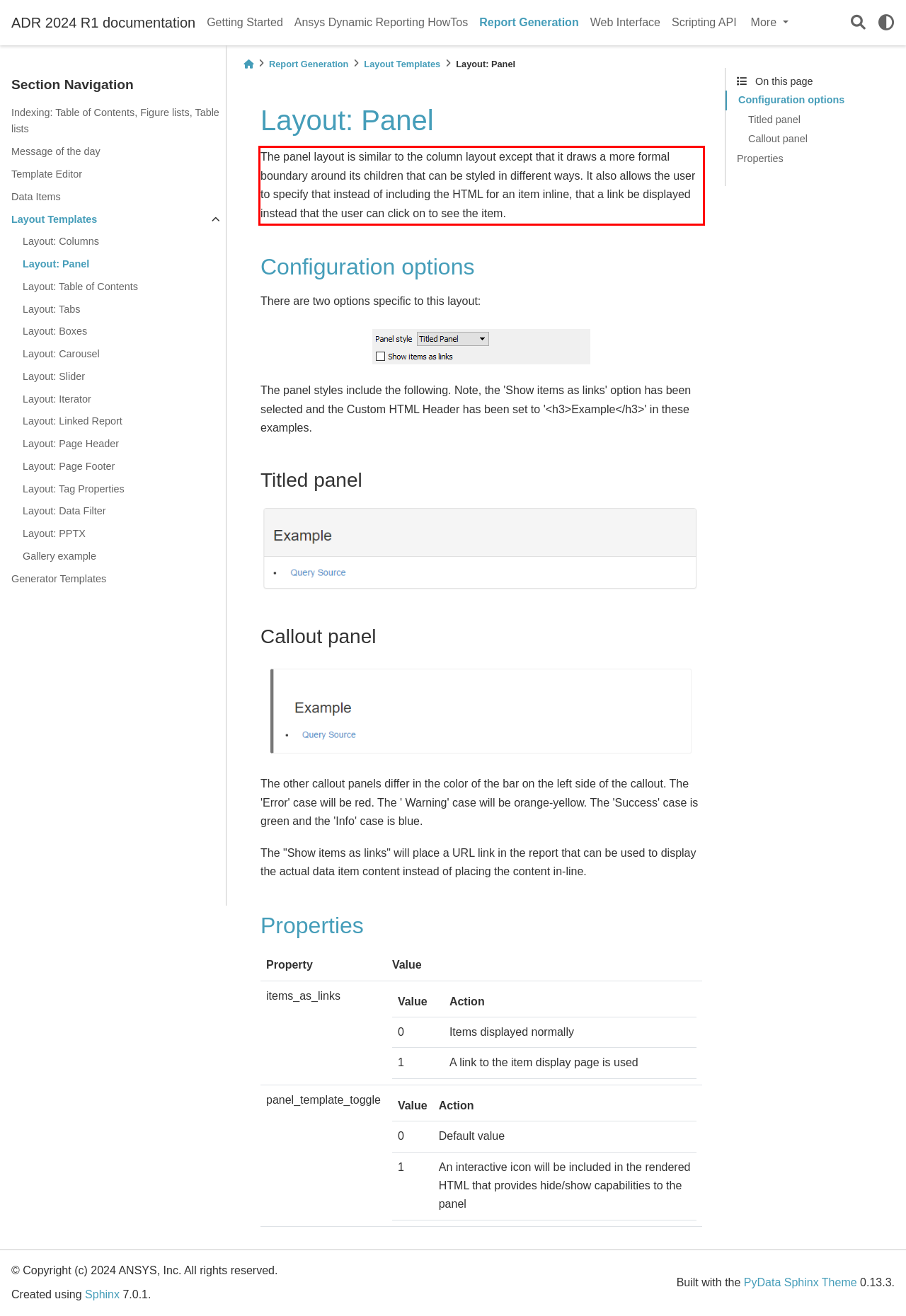Please look at the webpage screenshot and extract the text enclosed by the red bounding box.

The panel layout is similar to the column layout except that it draws a more formal boundary around its children that can be styled in different ways. It also allows the user to specify that instead of including the HTML for an item inline, that a link be displayed instead that the user can click on to see the item.